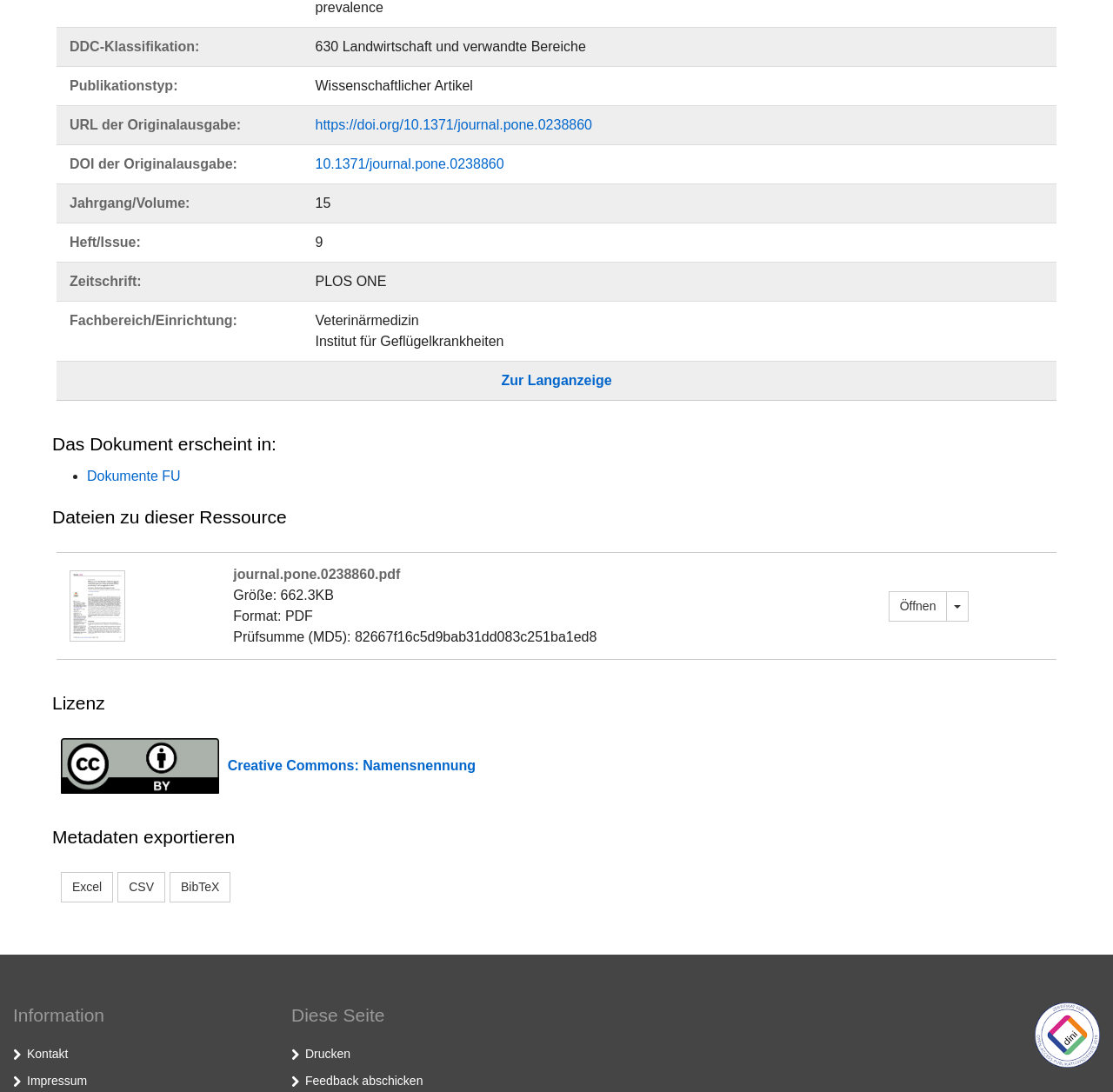Identify the bounding box coordinates of the region that should be clicked to execute the following instruction: "check the post date".

None